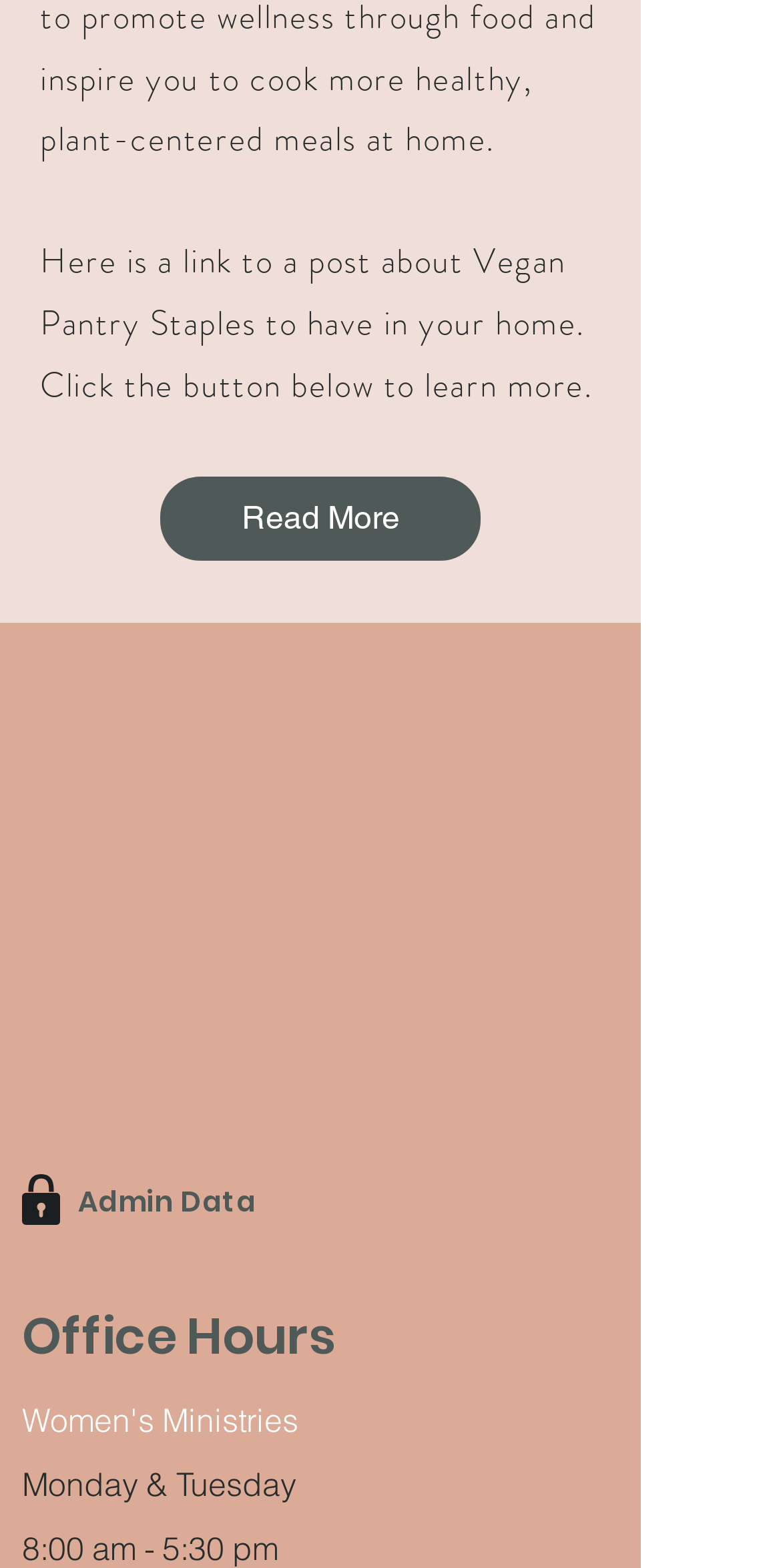Locate the bounding box of the UI element described in the following text: "coliver@misda.org".

[0.028, 0.501, 0.341, 0.525]